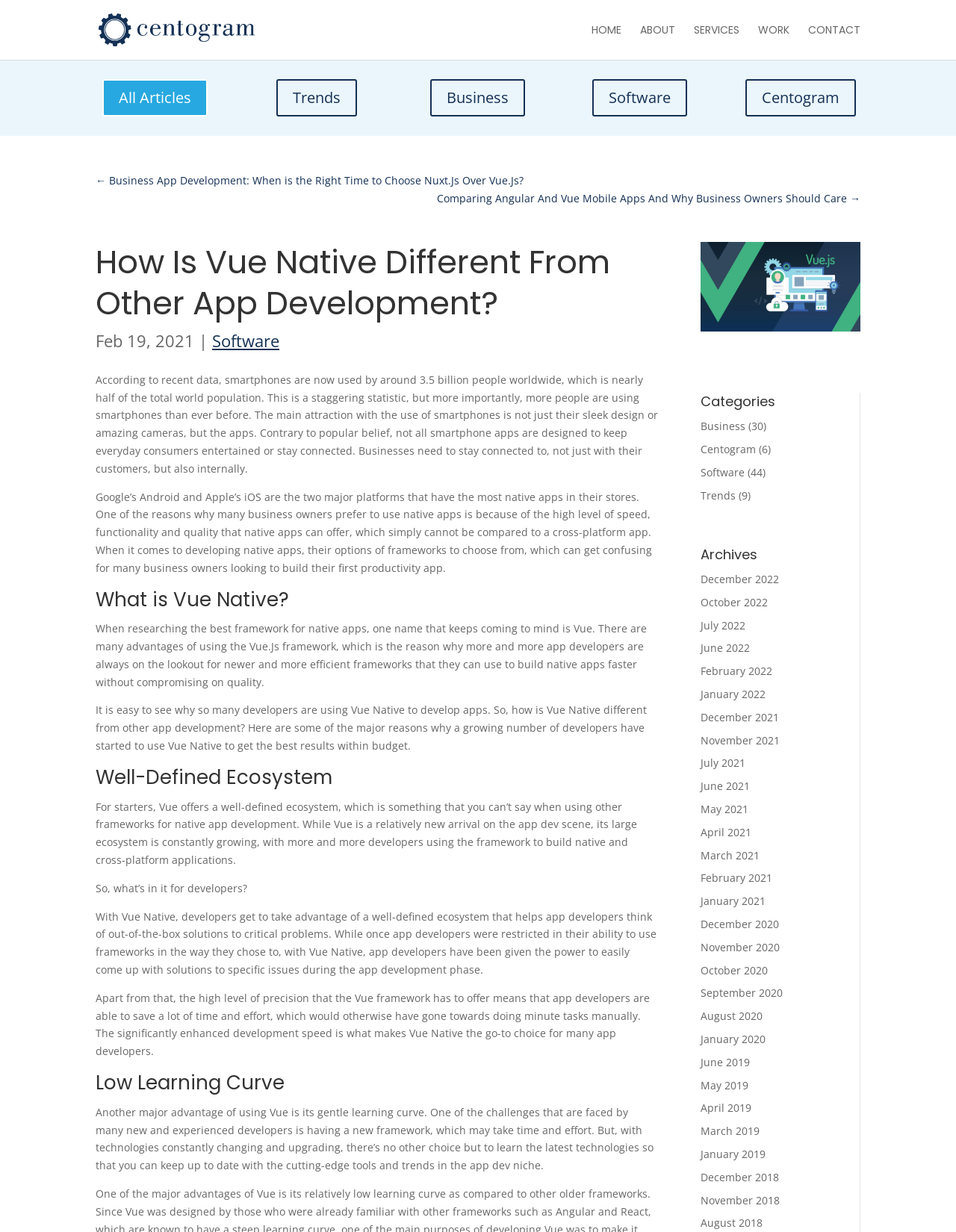Provide a short answer using a single word or phrase for the following question: 
What is the name of the company mentioned in the logo?

Centogram